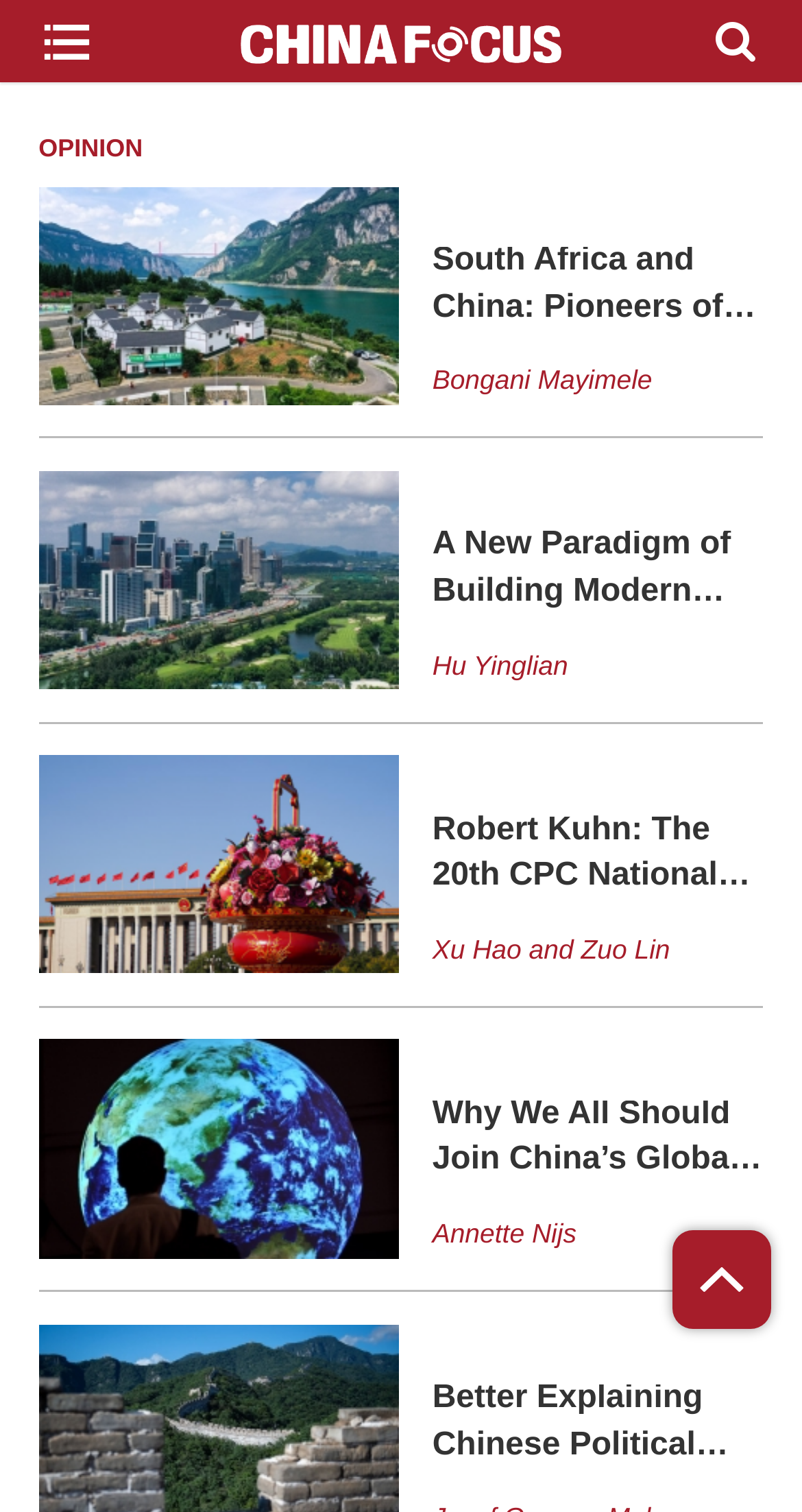Please respond to the question using a single word or phrase:
Is there an image on the top of the webpage?

Yes